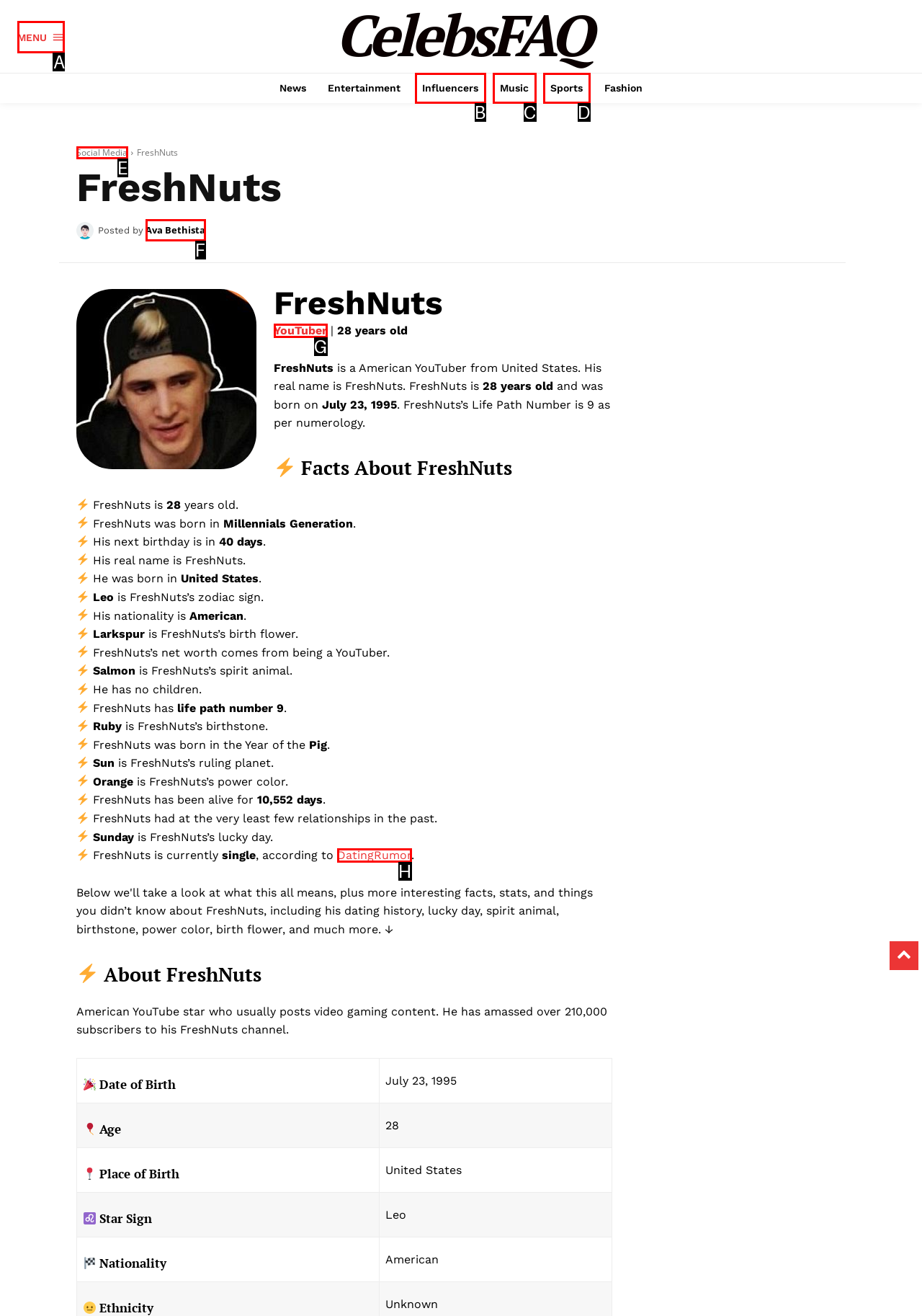Given the task: Click on the 'Home' link, indicate which boxed UI element should be clicked. Provide your answer using the letter associated with the correct choice.

None